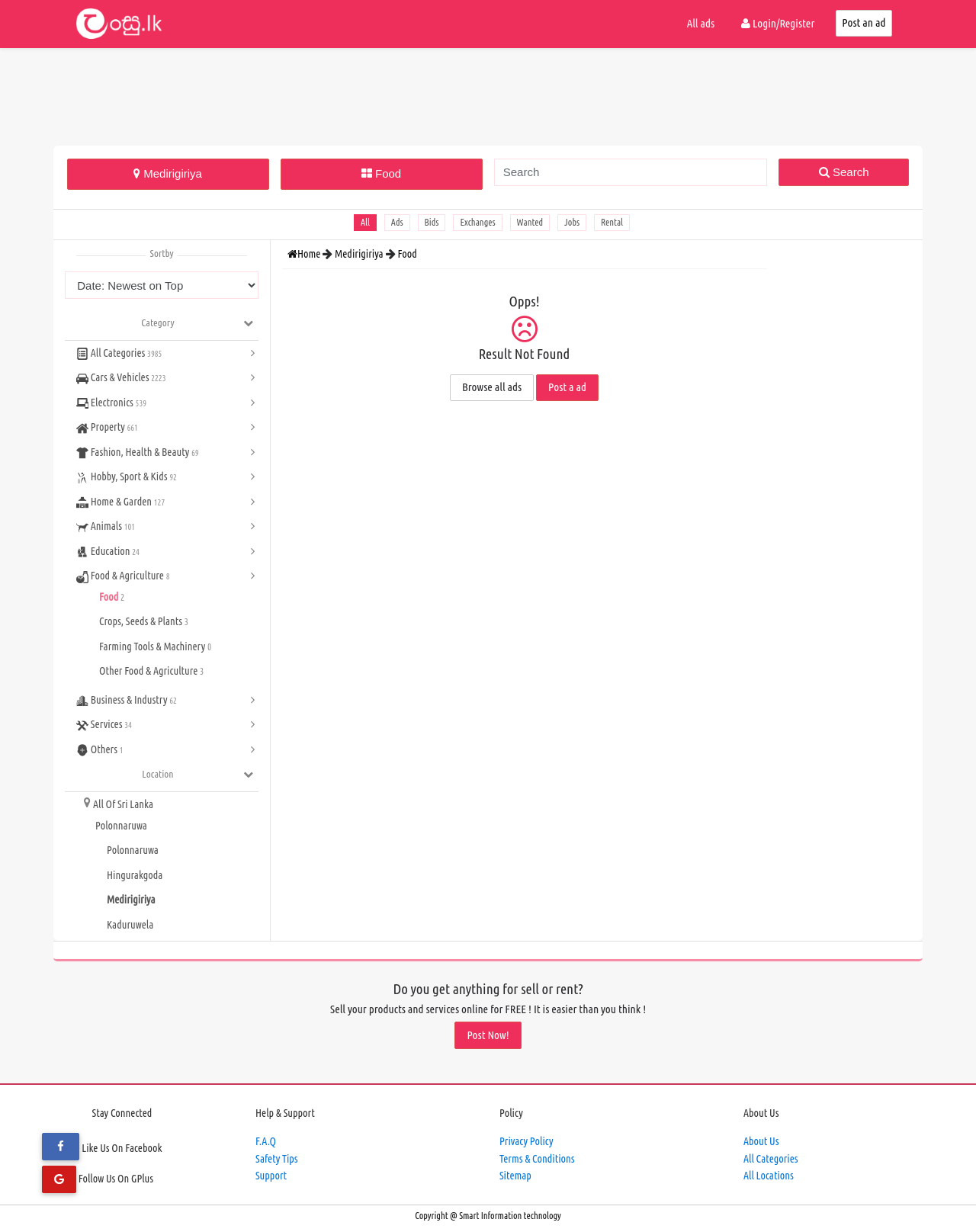Given the webpage screenshot, identify the bounding box of the UI element that matches this description: "Browse all ads".

[0.461, 0.304, 0.547, 0.326]